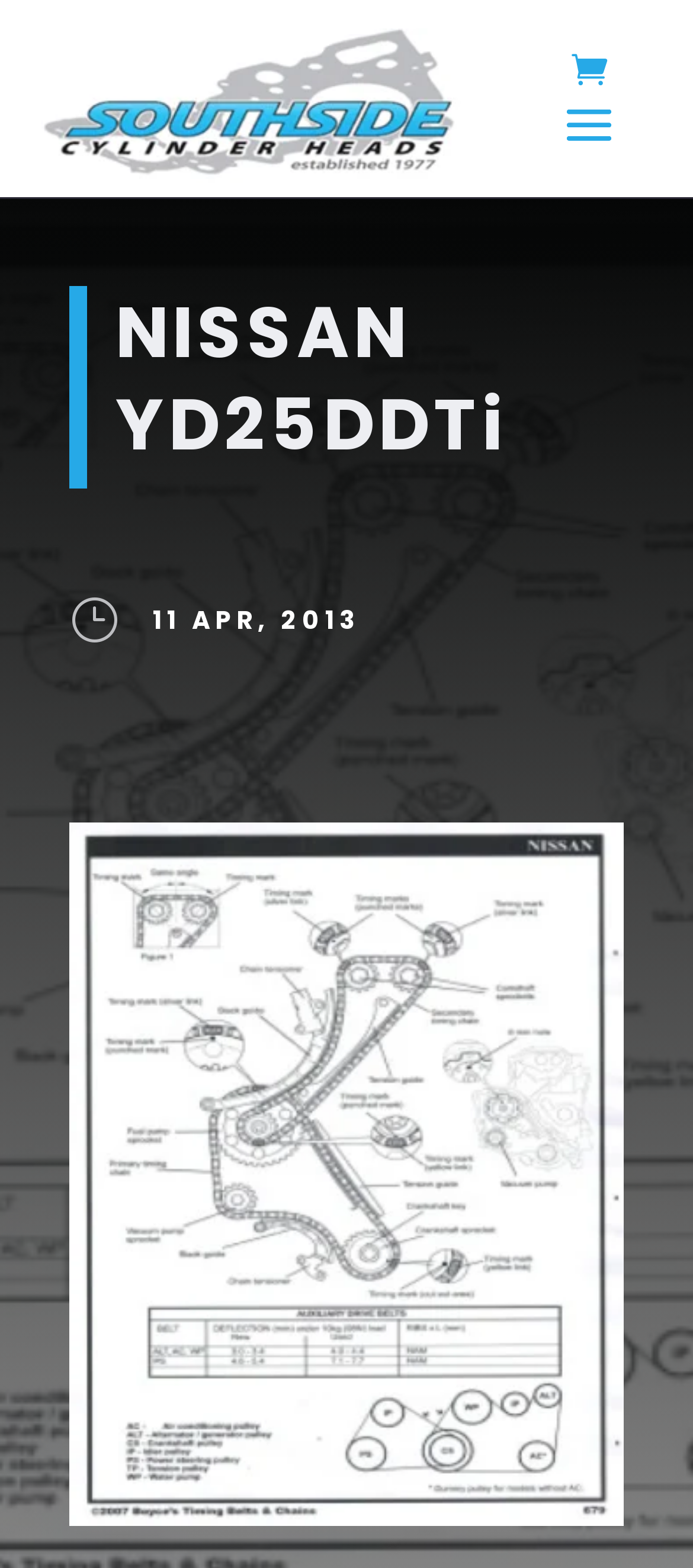Utilize the details in the image to thoroughly answer the following question: How many columns are in the layout table?

The layout table has a bounding box of [0.1, 0.38, 0.9, 0.423], but the number of columns is not explicitly specified. However, based on the structure of the table, it appears to have at least two columns, with the first column containing a static text element and the second column containing a heading element.